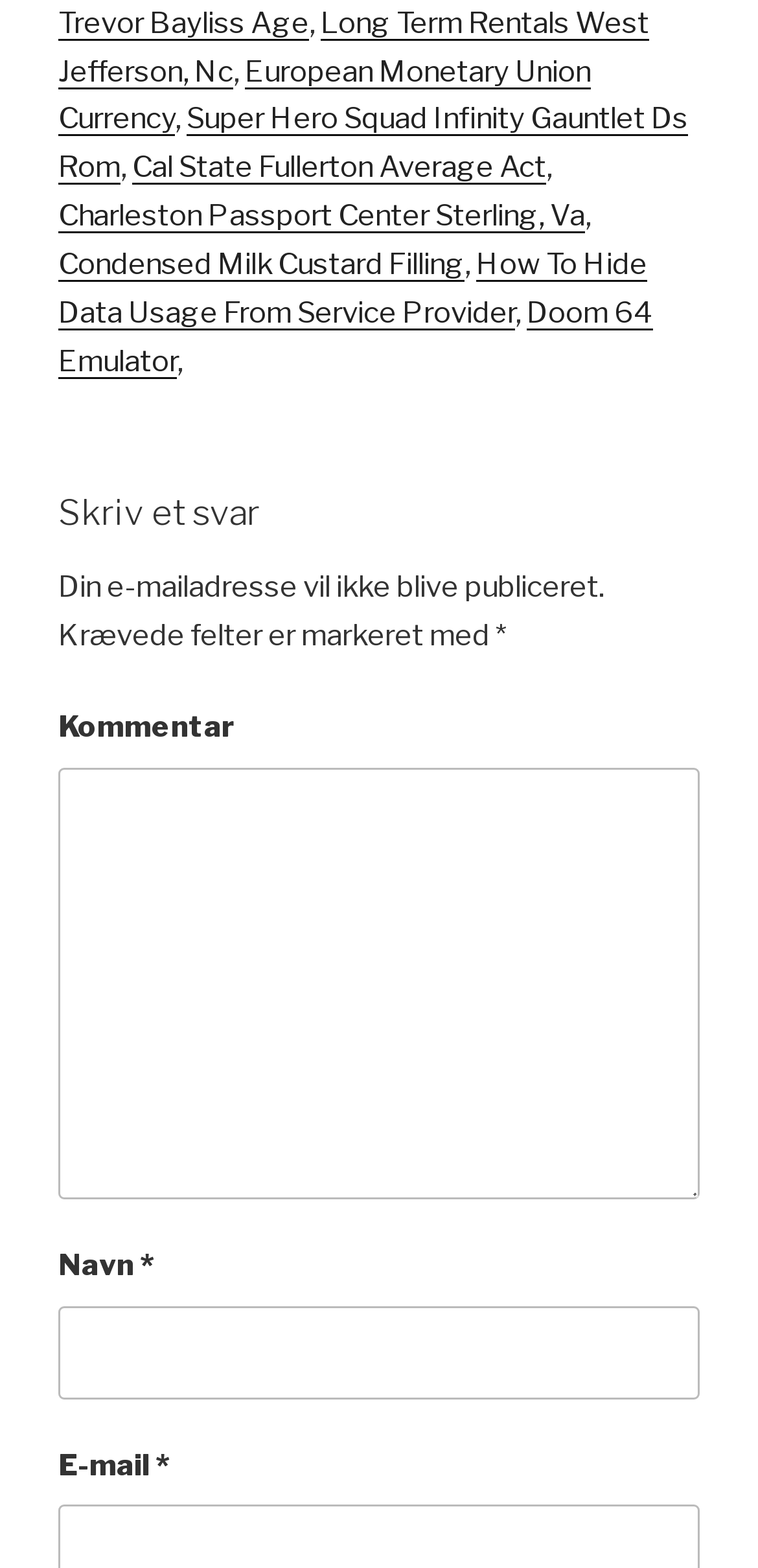Determine the bounding box coordinates of the element's region needed to click to follow the instruction: "Click on the link 'Long Term Rentals West Jefferson, Nc'". Provide these coordinates as four float numbers between 0 and 1, formatted as [left, top, right, bottom].

[0.077, 0.003, 0.856, 0.056]